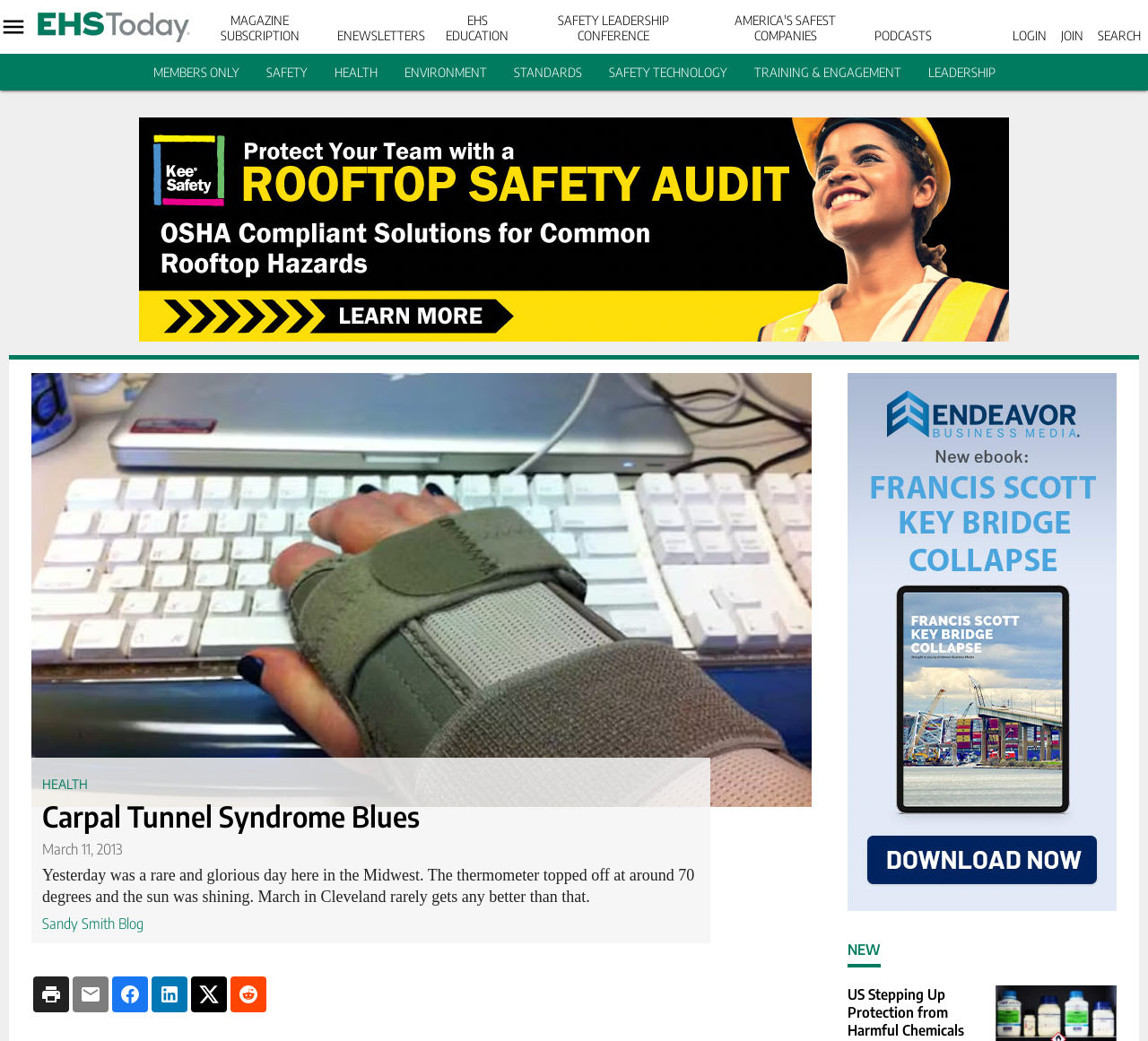What is the headline of the webpage?

Carpal Tunnel Syndrome Blues